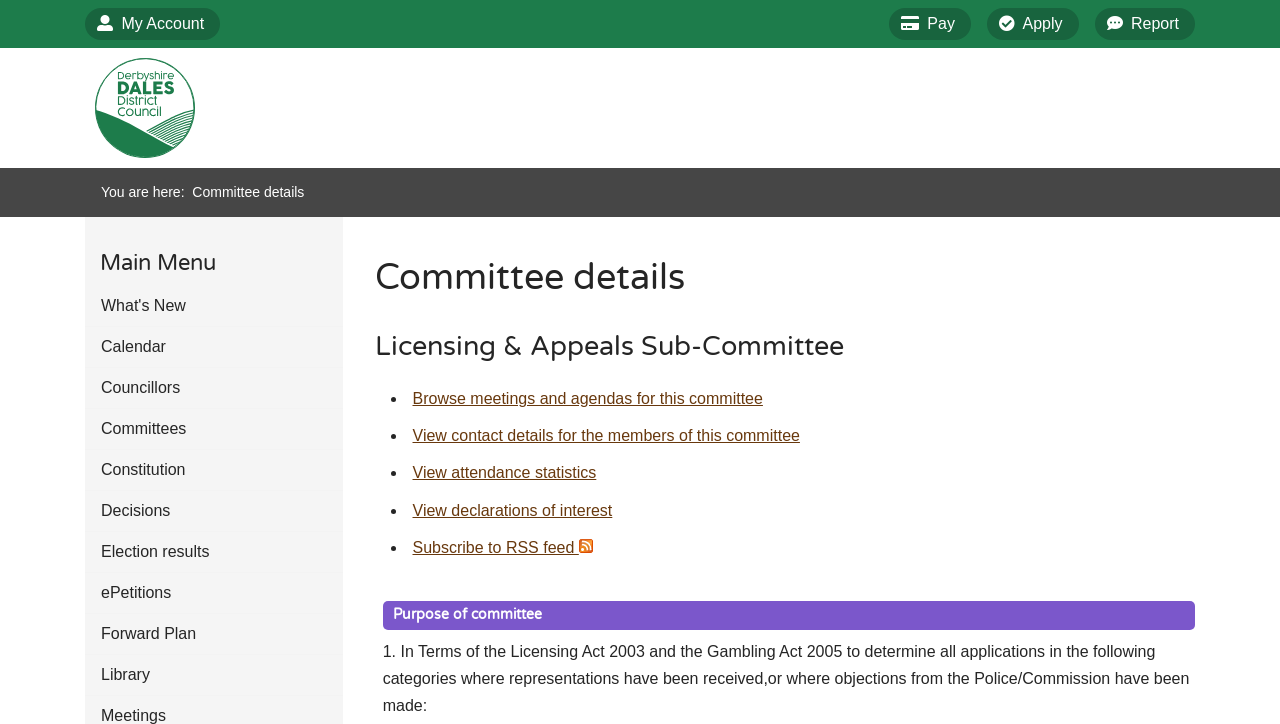Determine the bounding box for the HTML element described here: "View attendance statistics". The coordinates should be given as [left, top, right, bottom] with each number being a float between 0 and 1.

[0.322, 0.641, 0.466, 0.665]